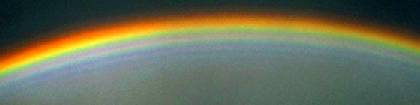Describe every aspect of the image in detail.

The image captures a beautiful rainbow arching across a stormy sky. The vibrant colors, transitioning from deep reds at the edges to softer hues of green and blue at the center, create a stunning visual contrast against the dark backdrop. This natural phenomenon symbolizes hope and beauty often found after a storm, serving as a reminder of positivity that emerges even in difficult times. Its delicate curves and the radiant spectrum of colors evoke feelings of serenity and wonder, truly illustrating the majesty of nature.